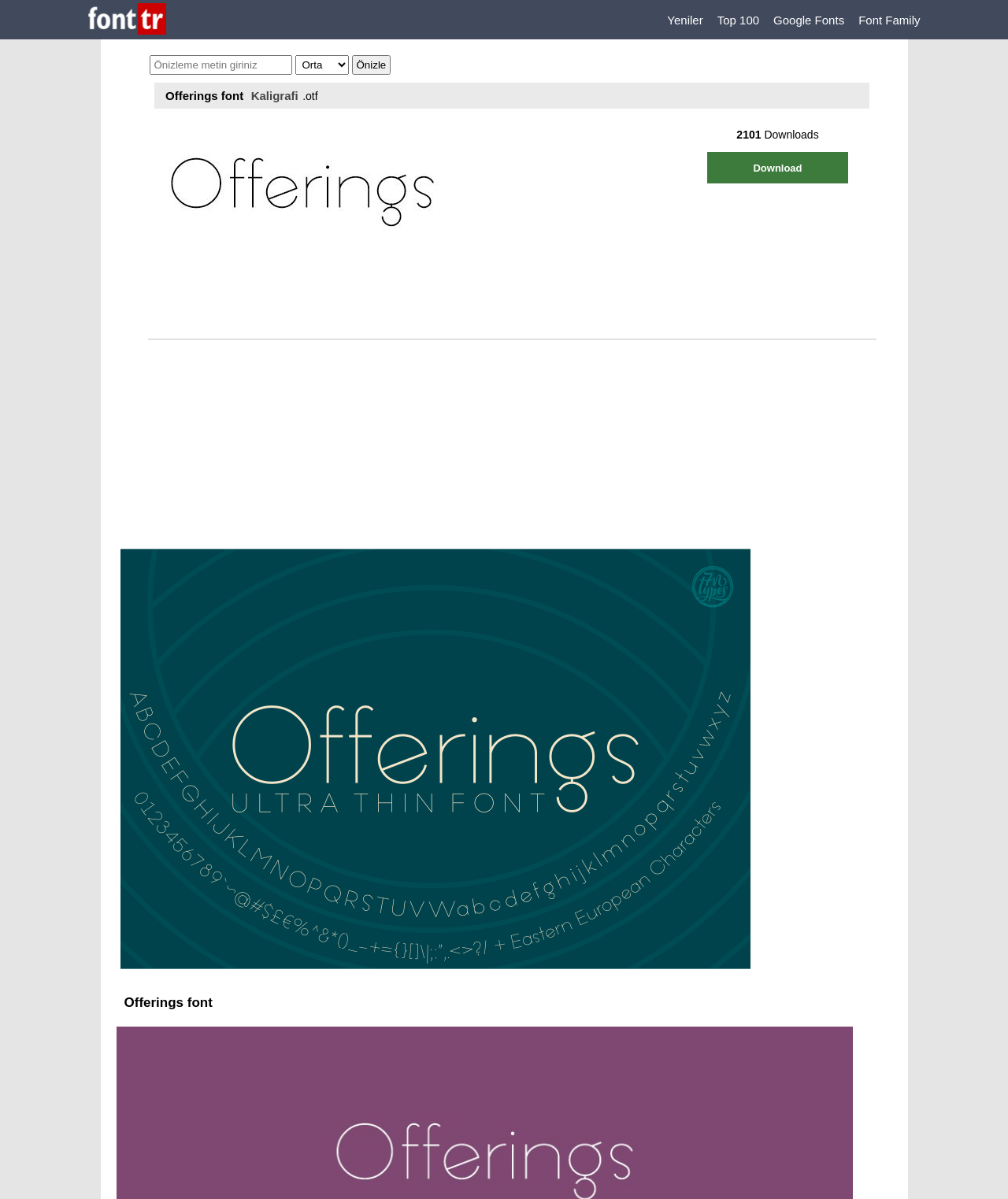Could you determine the bounding box coordinates of the clickable element to complete the instruction: "Select an option from the combobox"? Provide the coordinates as four float numbers between 0 and 1, i.e., [left, top, right, bottom].

[0.293, 0.046, 0.346, 0.062]